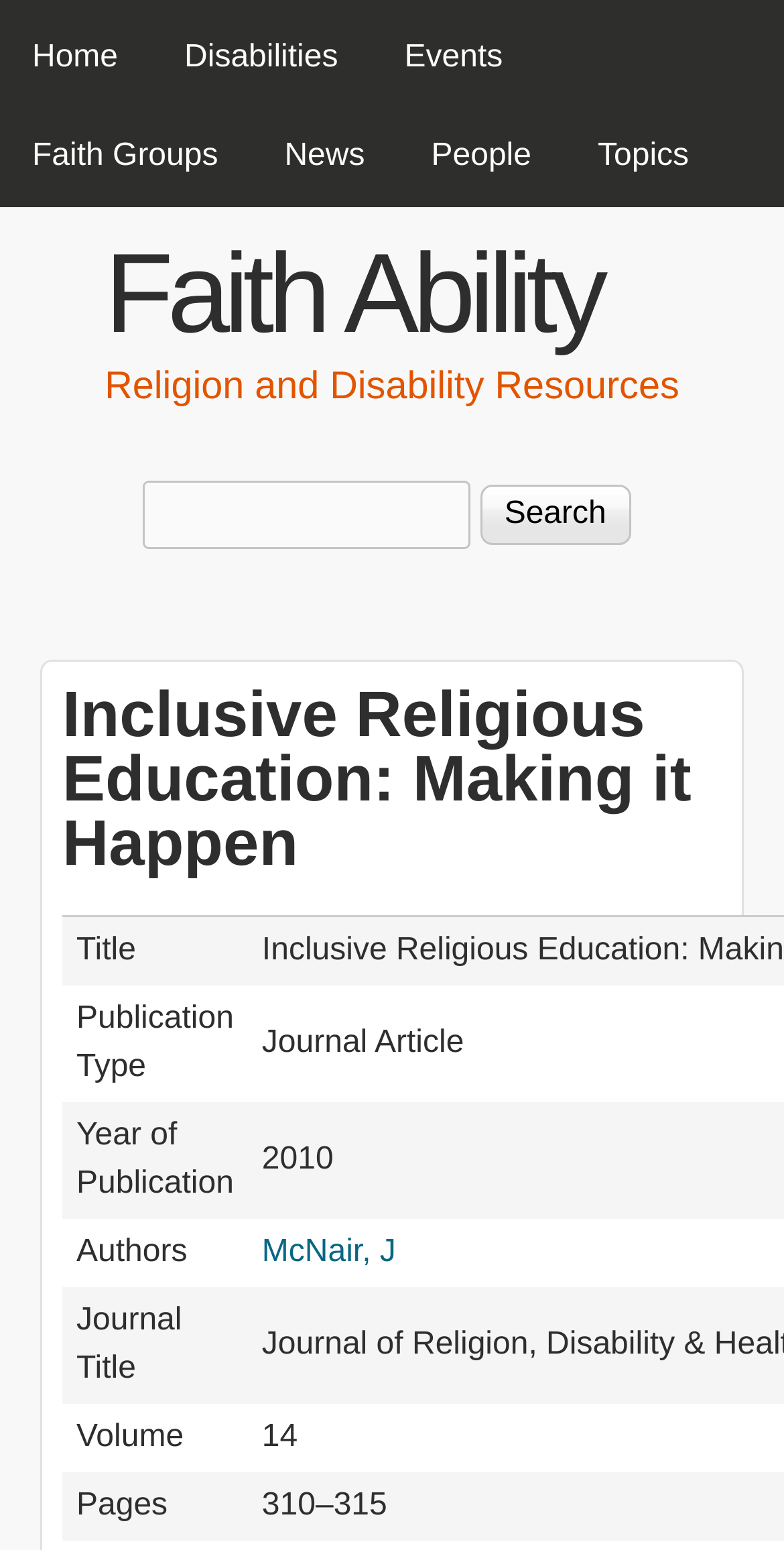Please provide a detailed answer to the question below based on the screenshot: 
What is the name of the organization?

I found the name 'Faith Ability' in the heading element within the first layout table, which suggests that it is the name of the organization or website.